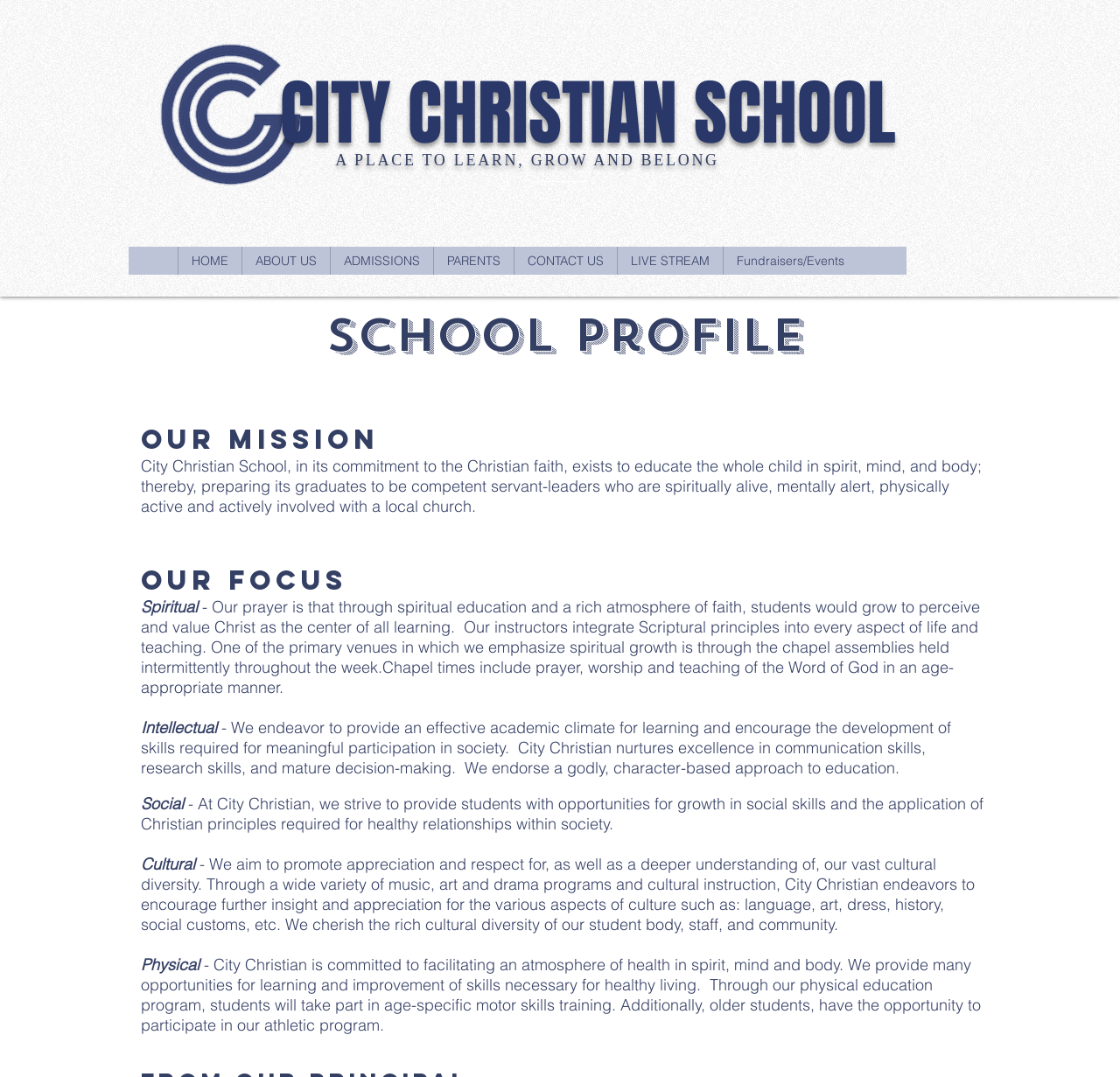Please determine the bounding box coordinates for the UI element described as: "Fundraisers/Events".

[0.645, 0.229, 0.766, 0.255]